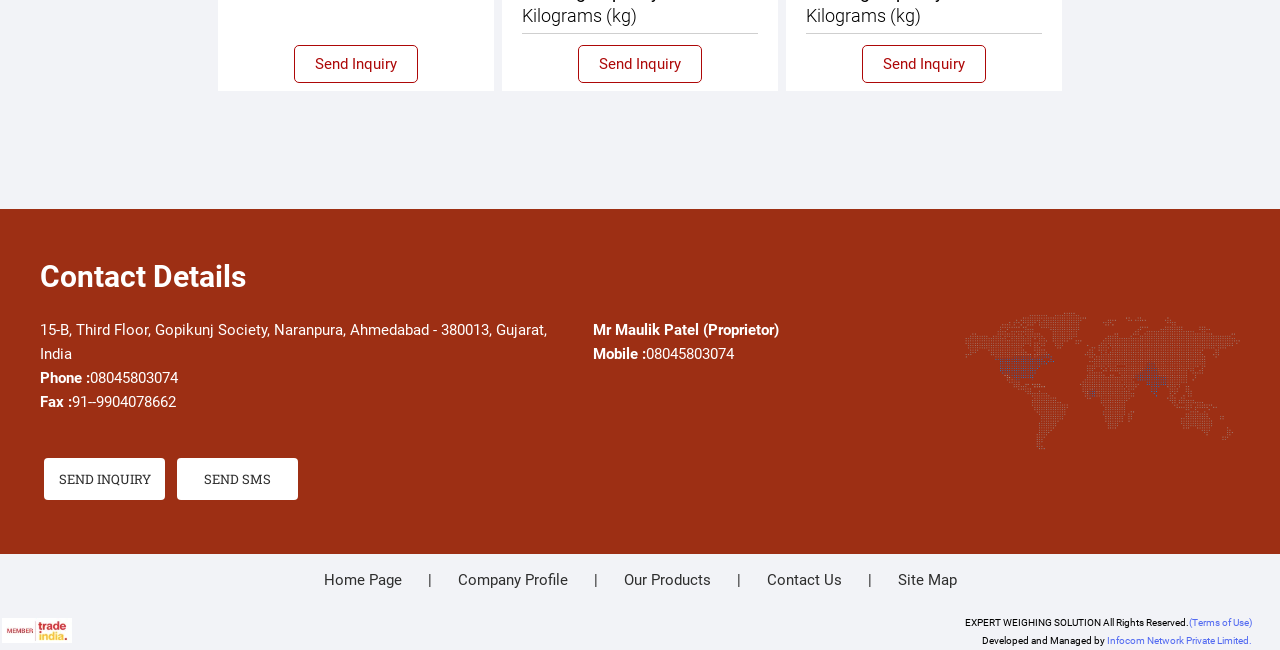Please find the bounding box for the UI element described by: "alt="trade india member"".

[0.002, 0.918, 0.056, 0.945]